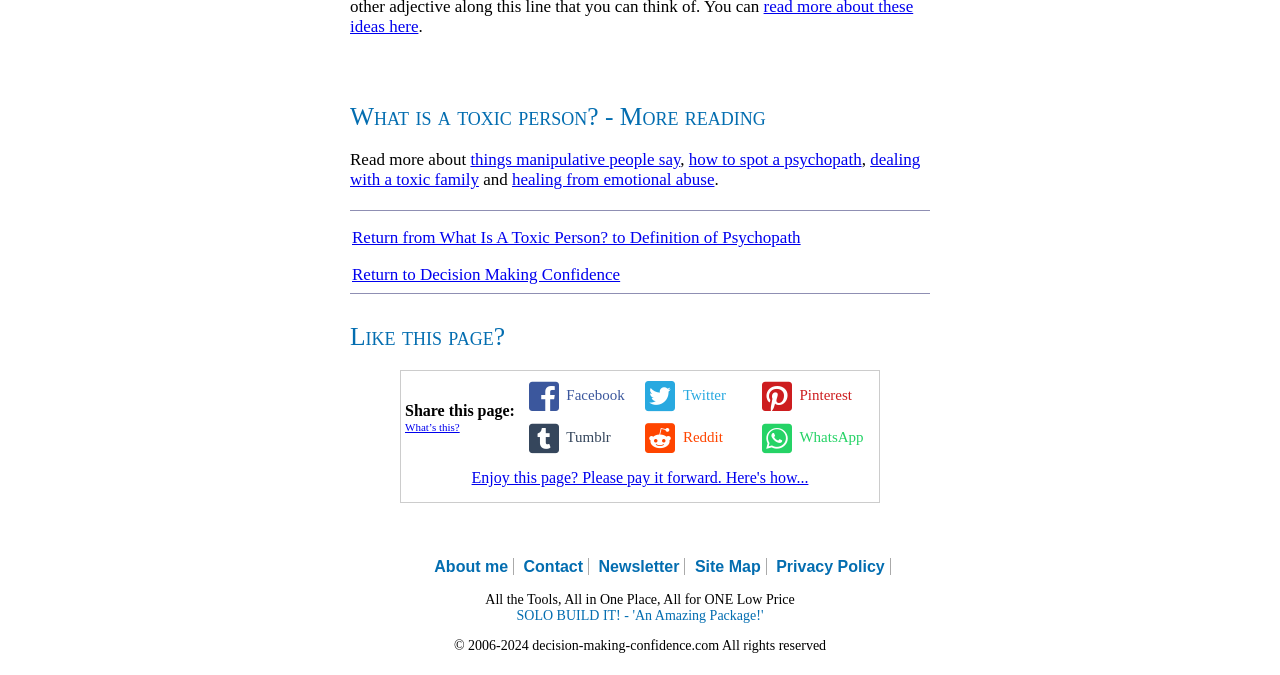Provide a short, one-word or phrase answer to the question below:
What can be done with the page?

Share it